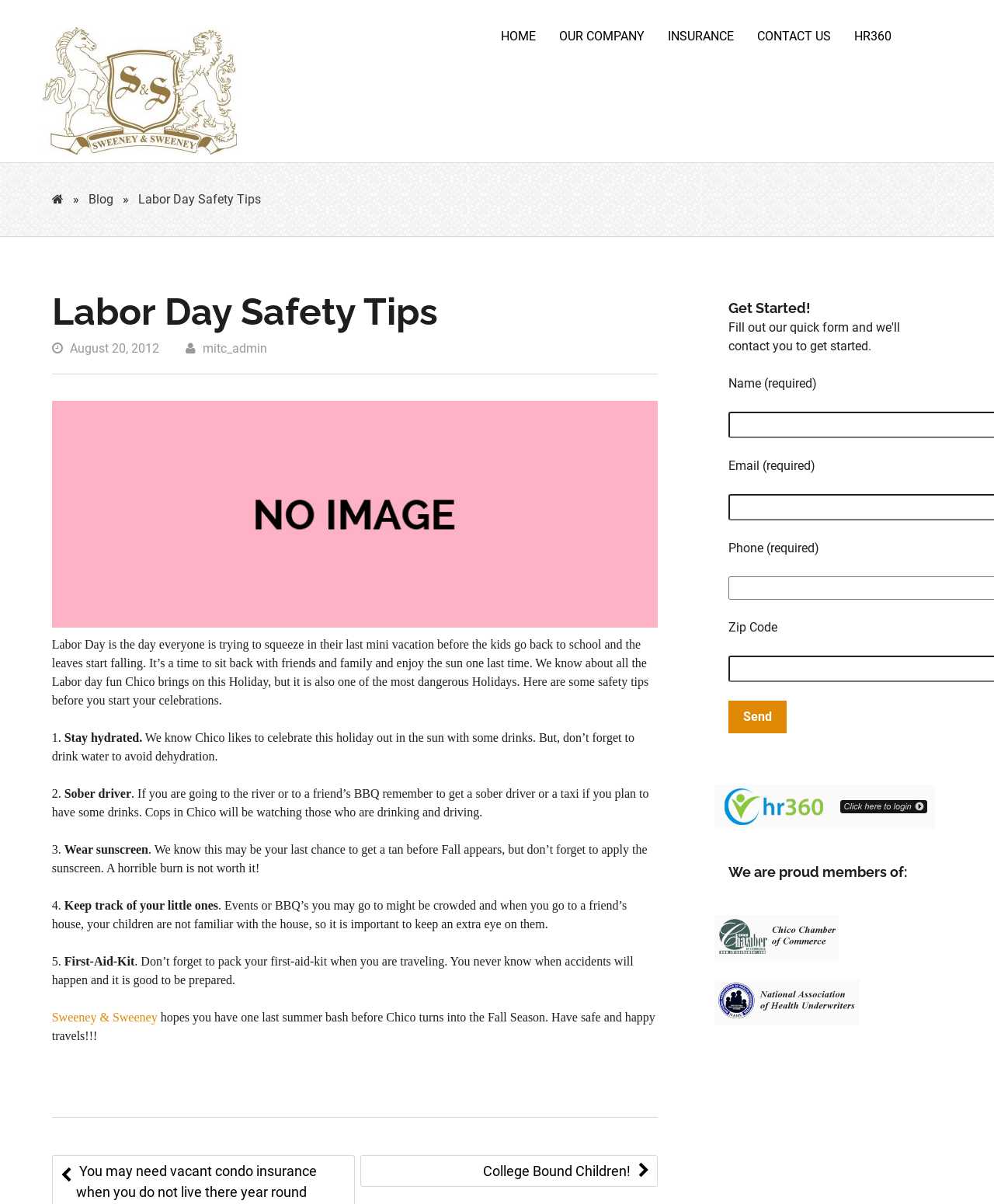Bounding box coordinates are to be given in the format (top-left x, top-left y, bottom-right x, bottom-right y). All values must be floating point numbers between 0 and 1. Provide the bounding box coordinate for the UI element described as: College Bound Children! →

[0.363, 0.96, 0.661, 0.986]